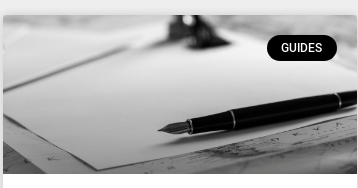What is the state of the paper adjacent to the pen?
Relying on the image, give a concise answer in one word or a brief phrase.

unmarked